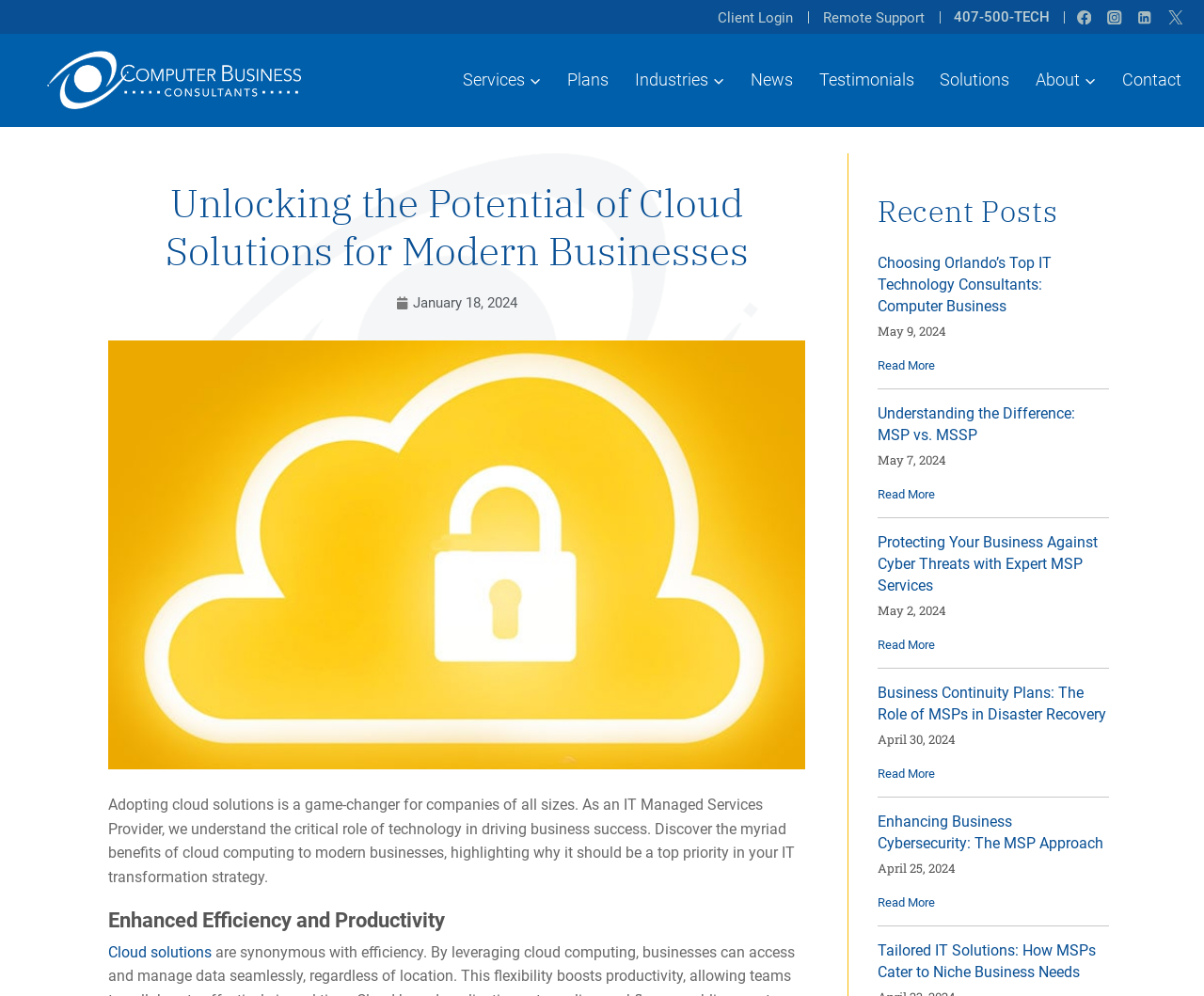Locate the bounding box coordinates of the clickable element to fulfill the following instruction: "View photos of Mono + The Twilight Sad at Slims". Provide the coordinates as four float numbers between 0 and 1 in the format [left, top, right, bottom].

None